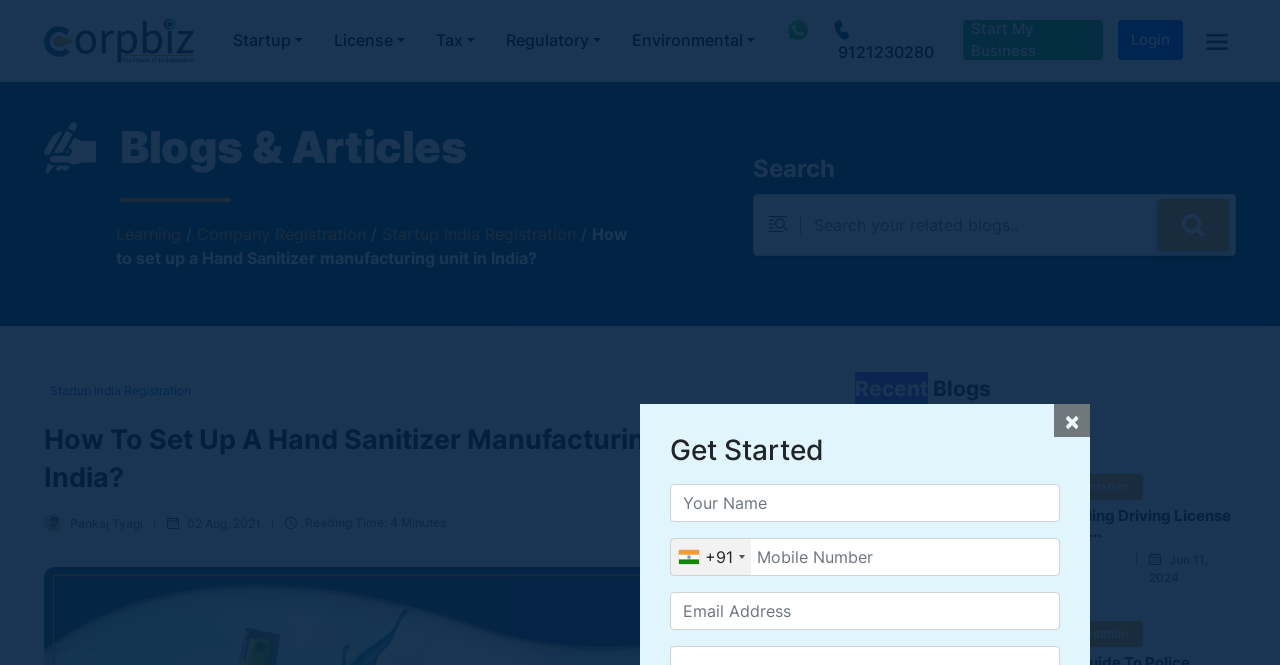Identify the bounding box coordinates of the section that should be clicked to achieve the task described: "Click on the 'Whatsapp Now' link".

[0.608, 0.012, 0.639, 0.108]